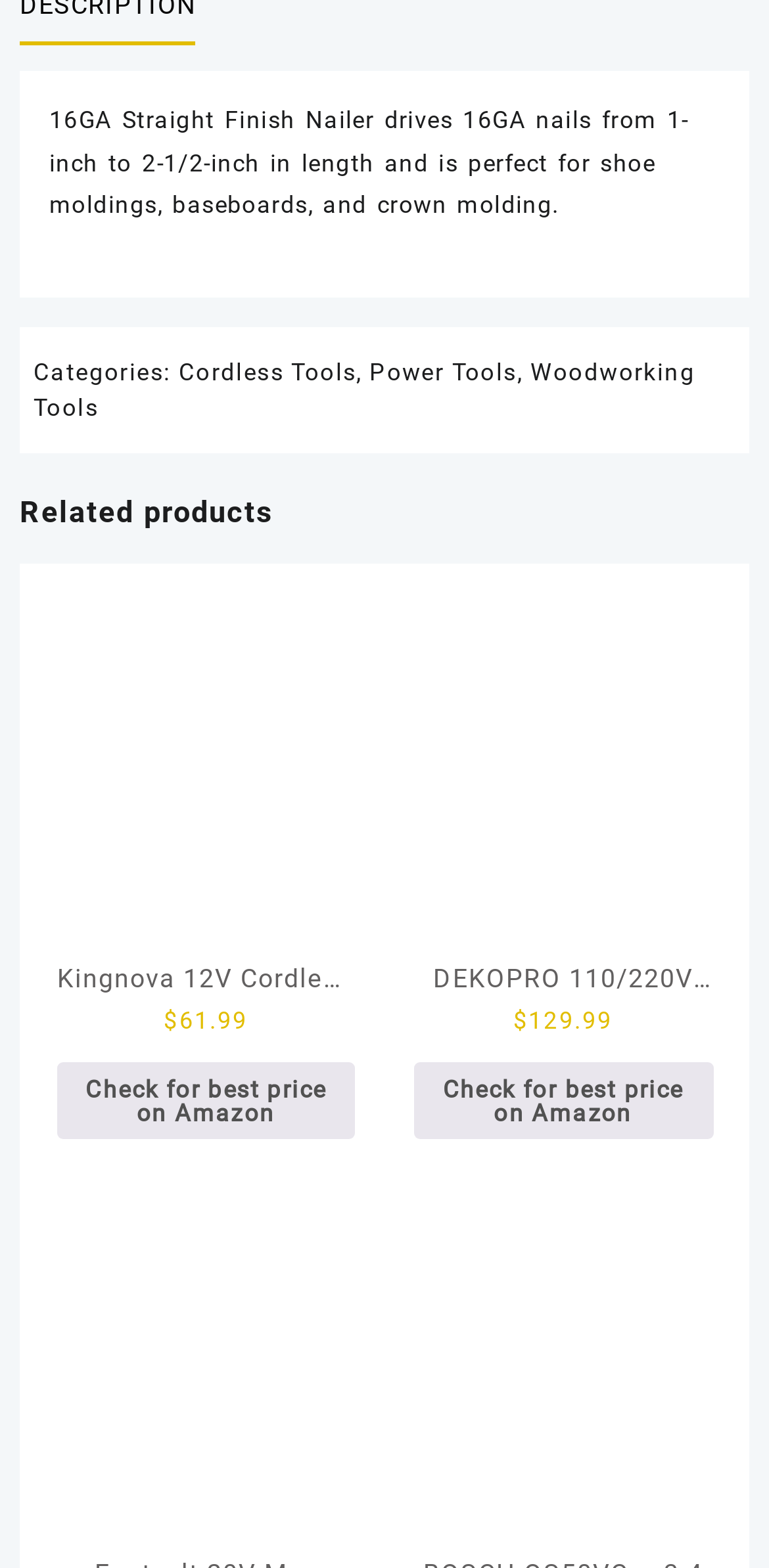Can you find the bounding box coordinates for the element that needs to be clicked to execute this instruction: "View product details of Kingnova 12V Cordless Reciprocating Saw"? The coordinates should be given as four float numbers between 0 and 1, i.e., [left, top, right, bottom].

[0.045, 0.369, 0.491, 0.588]